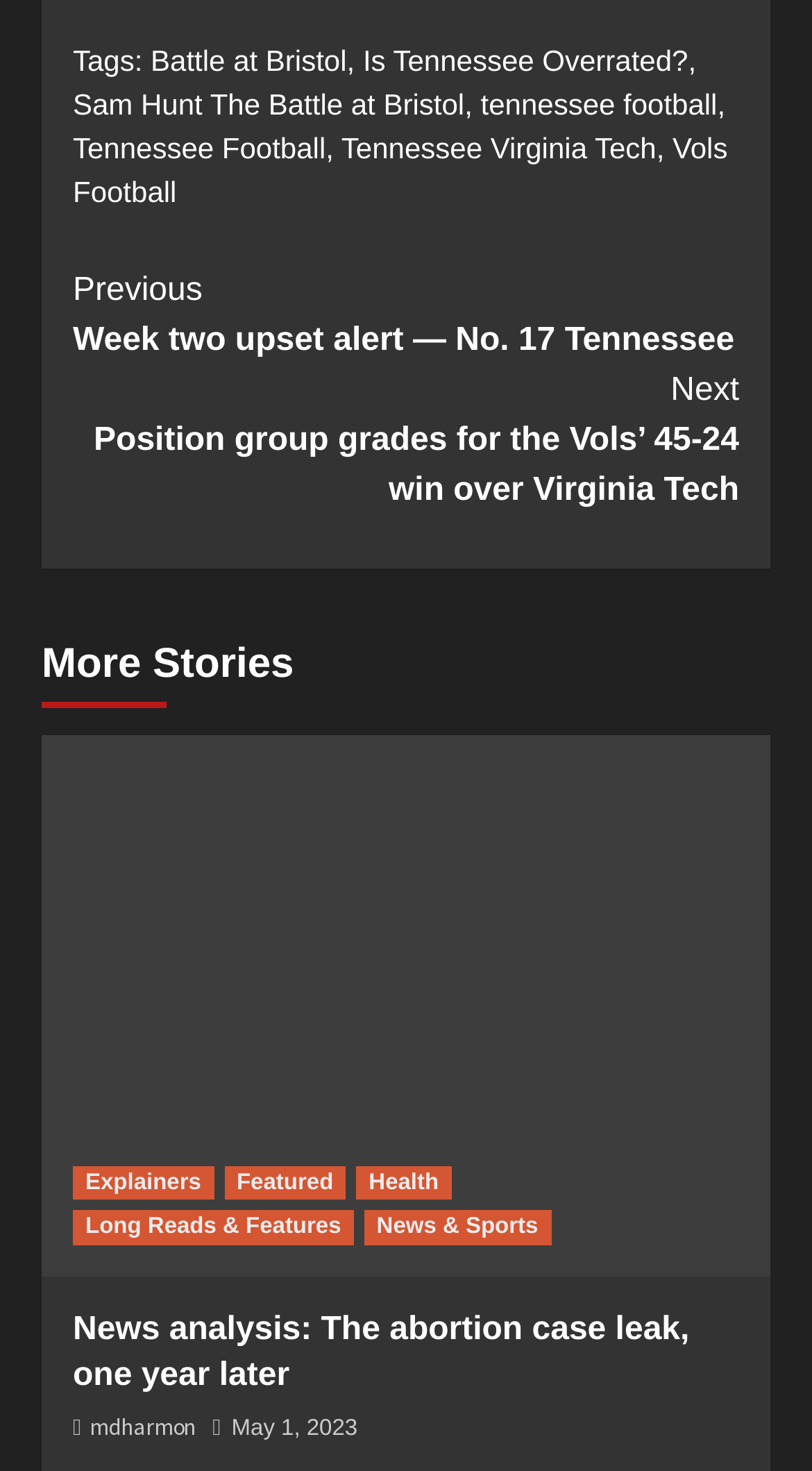Locate the bounding box coordinates of the clickable area needed to fulfill the instruction: "Read the blog".

None